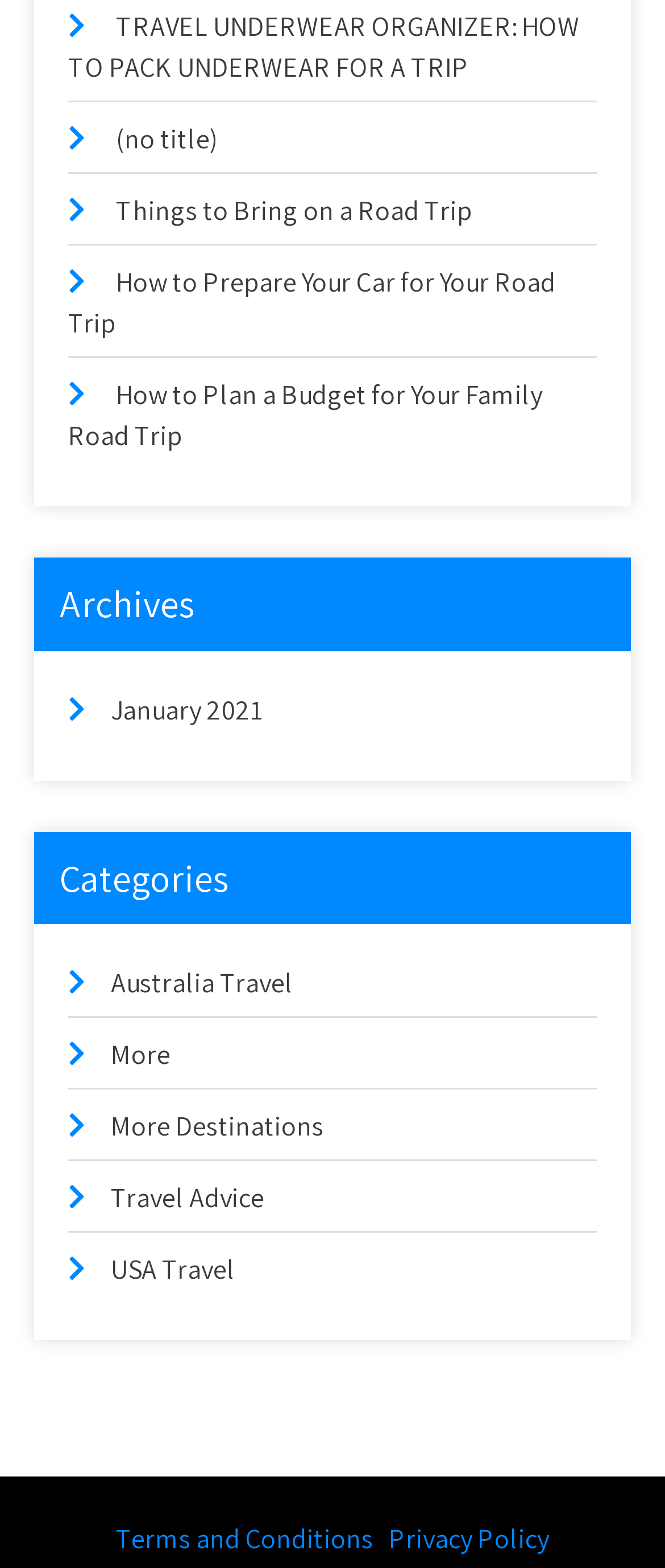Locate the bounding box coordinates of the area you need to click to fulfill this instruction: 'View archives for January 2021'. The coordinates must be in the form of four float numbers ranging from 0 to 1: [left, top, right, bottom].

[0.167, 0.441, 0.395, 0.464]